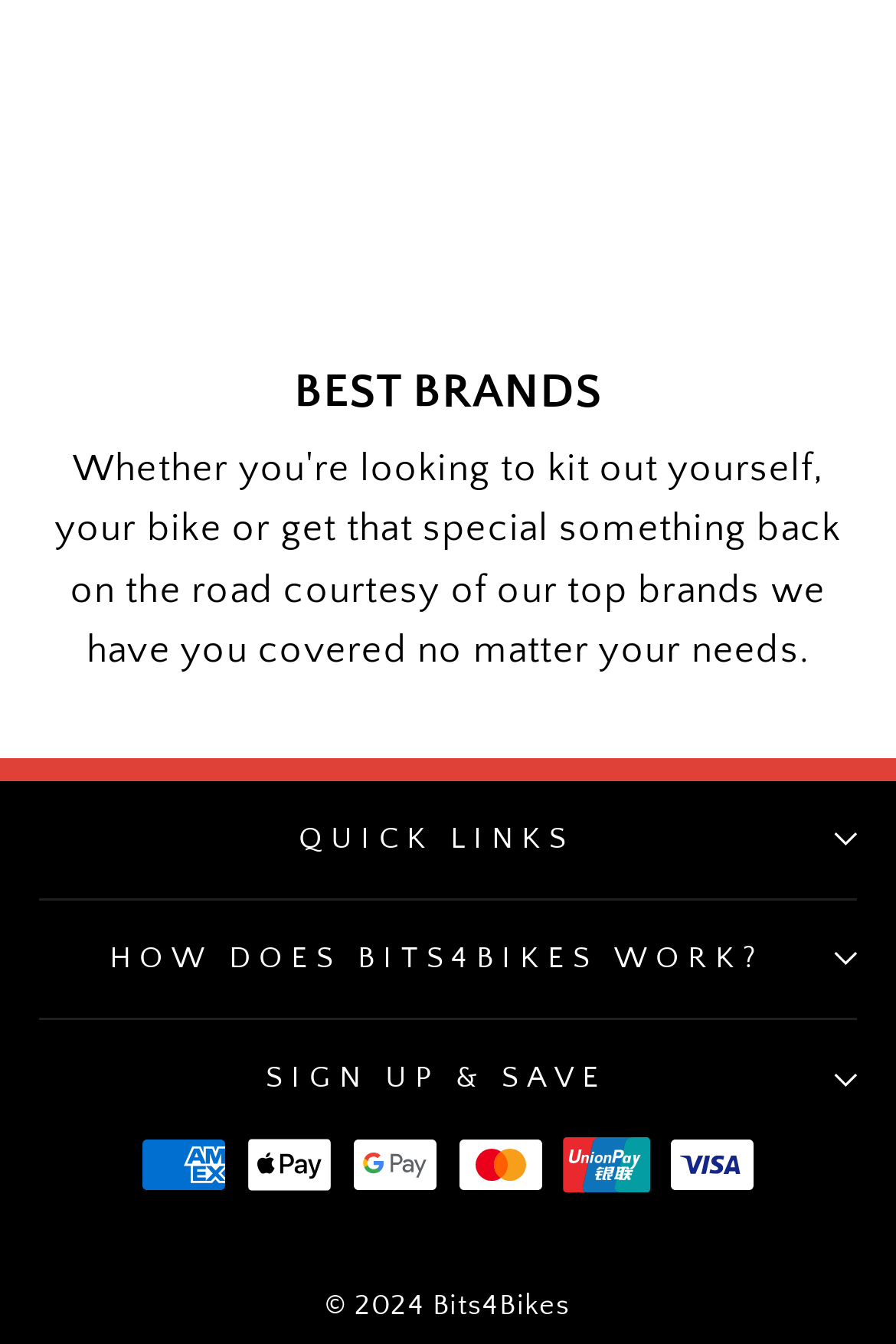Determine the bounding box for the UI element described here: "Sign Up & Save".

[0.044, 0.759, 0.956, 0.846]